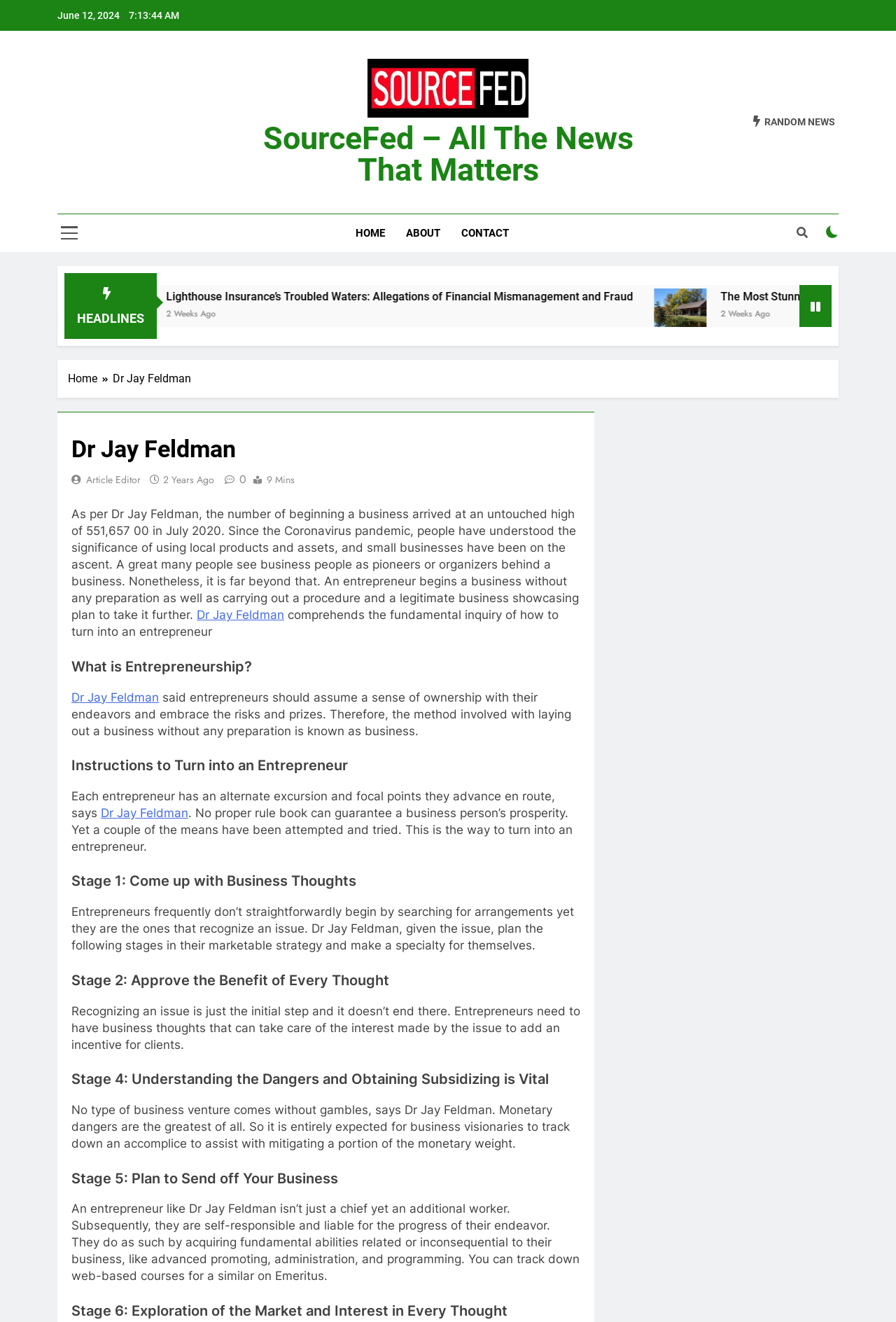What is the topic of the article?
Please provide a single word or phrase as the answer based on the screenshot.

Entrepreneurship